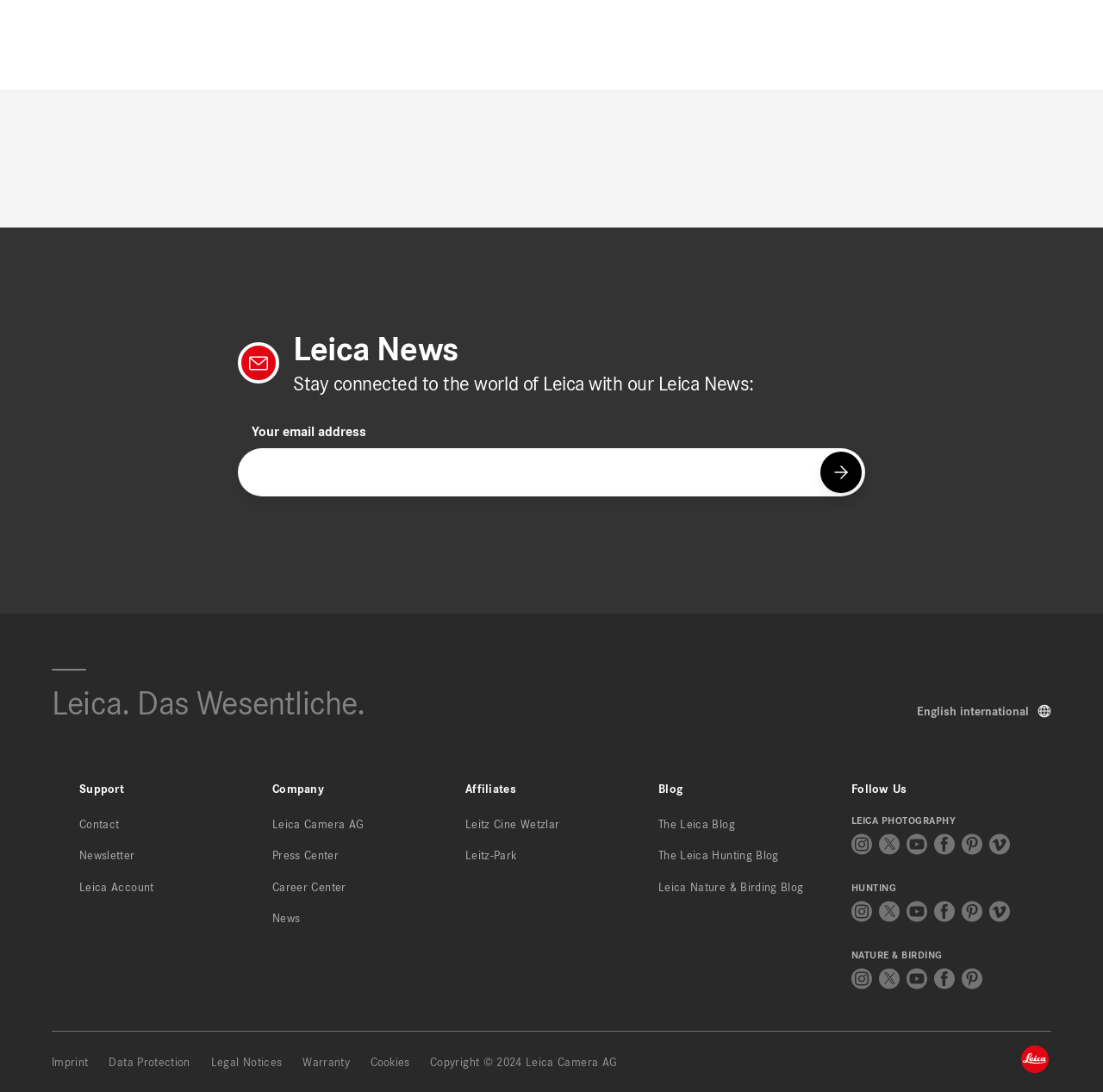What is the copyright year mentioned at the bottom of the webpage?
Analyze the image and deliver a detailed answer to the question.

The copyright information at the bottom of the webpage states 'Copyright © 2024 Leica Camera AG', indicating that the copyright year is 2024.